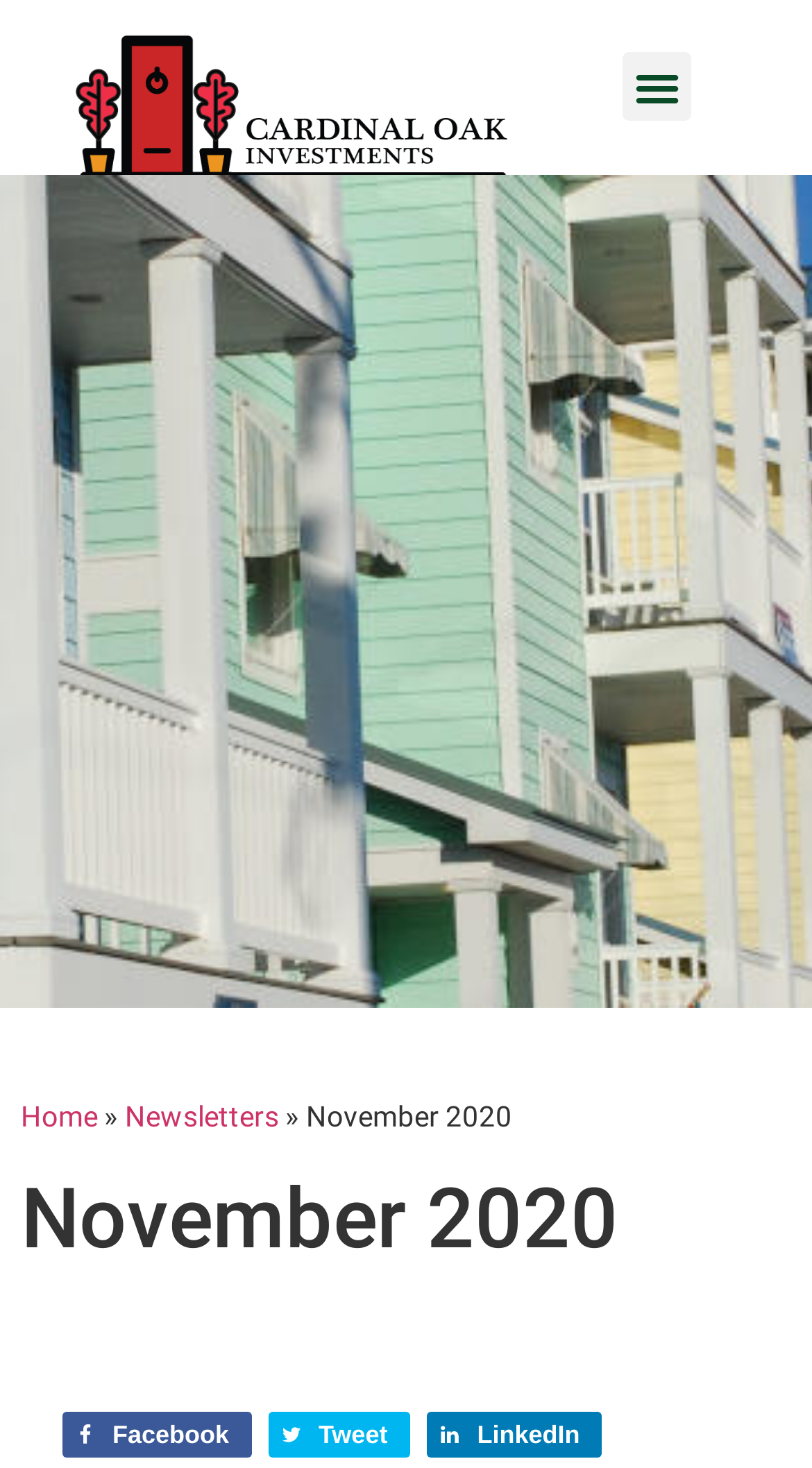Give a complete and precise description of the webpage's appearance.

The webpage appears to be a blog post or article from Cardinal Oak Investments, dated November 2020. At the top, there is a navigation menu with a "Menu Toggle" button on the right side. Below the menu, a large image spans the entire width of the page.

On the left side, there is a vertical navigation bar with links to "Home" and "Newsletters", separated by a "»" symbol. To the right of the navigation bar, the title "November 2020" is displayed prominently.

The main content of the page is a brief article or newsletter, which mentions that the authors are seeing more properties become available and that owners are still wanting more than the properties are worth, but with options come opportunities. The tone is encouraging and optimistic.

At the bottom of the page, there are social media links to Facebook, Tweet, and LinkedIn, each accompanied by a small icon.